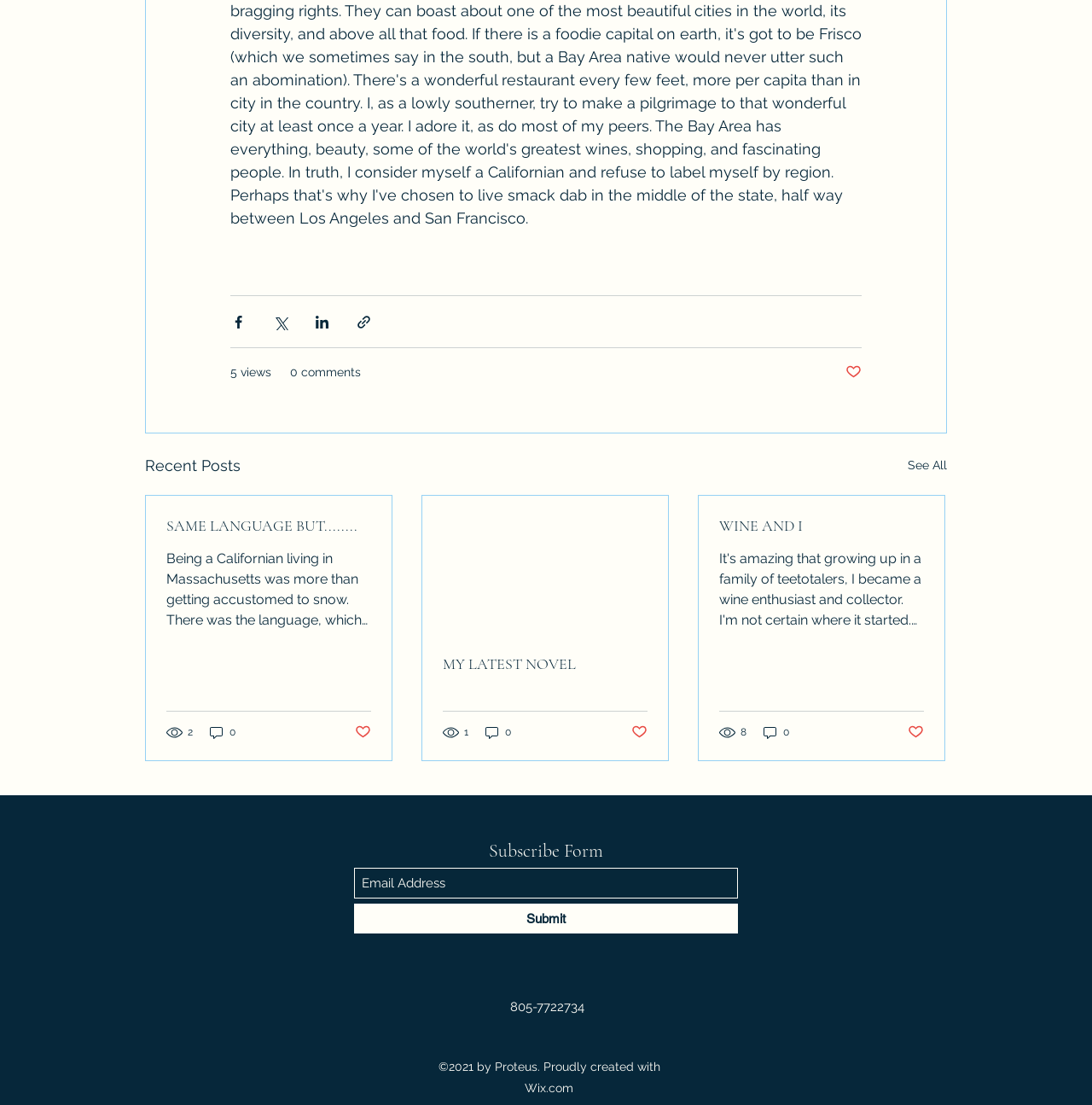How many views does the third article have?
Answer the question with a single word or phrase derived from the image.

8 views